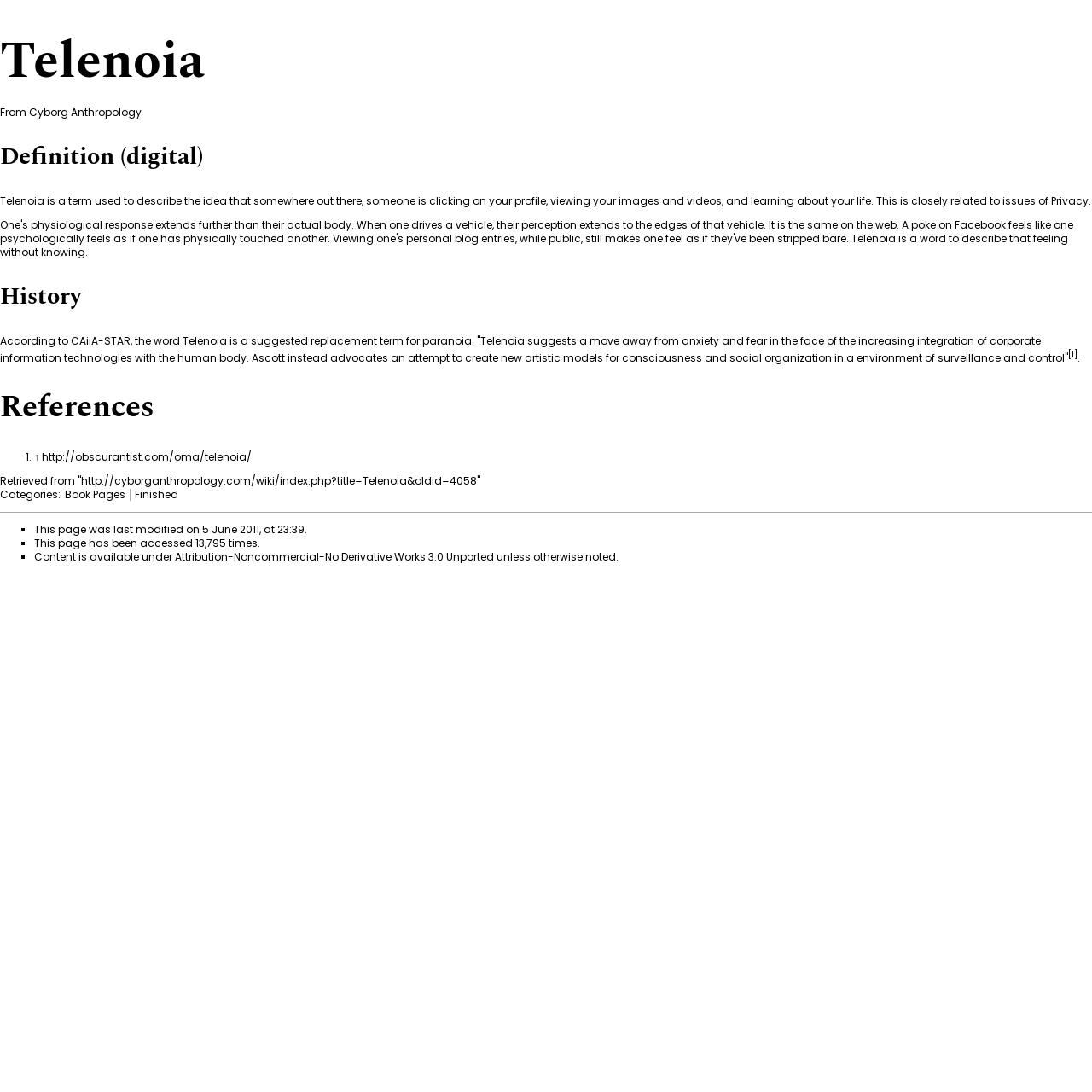For the given element description Book Pages, determine the bounding box coordinates of the UI element. The coordinates should follow the format (top-left x, top-left y, bottom-right x, bottom-right y) and be within the range of 0 to 1.

[0.06, 0.446, 0.115, 0.459]